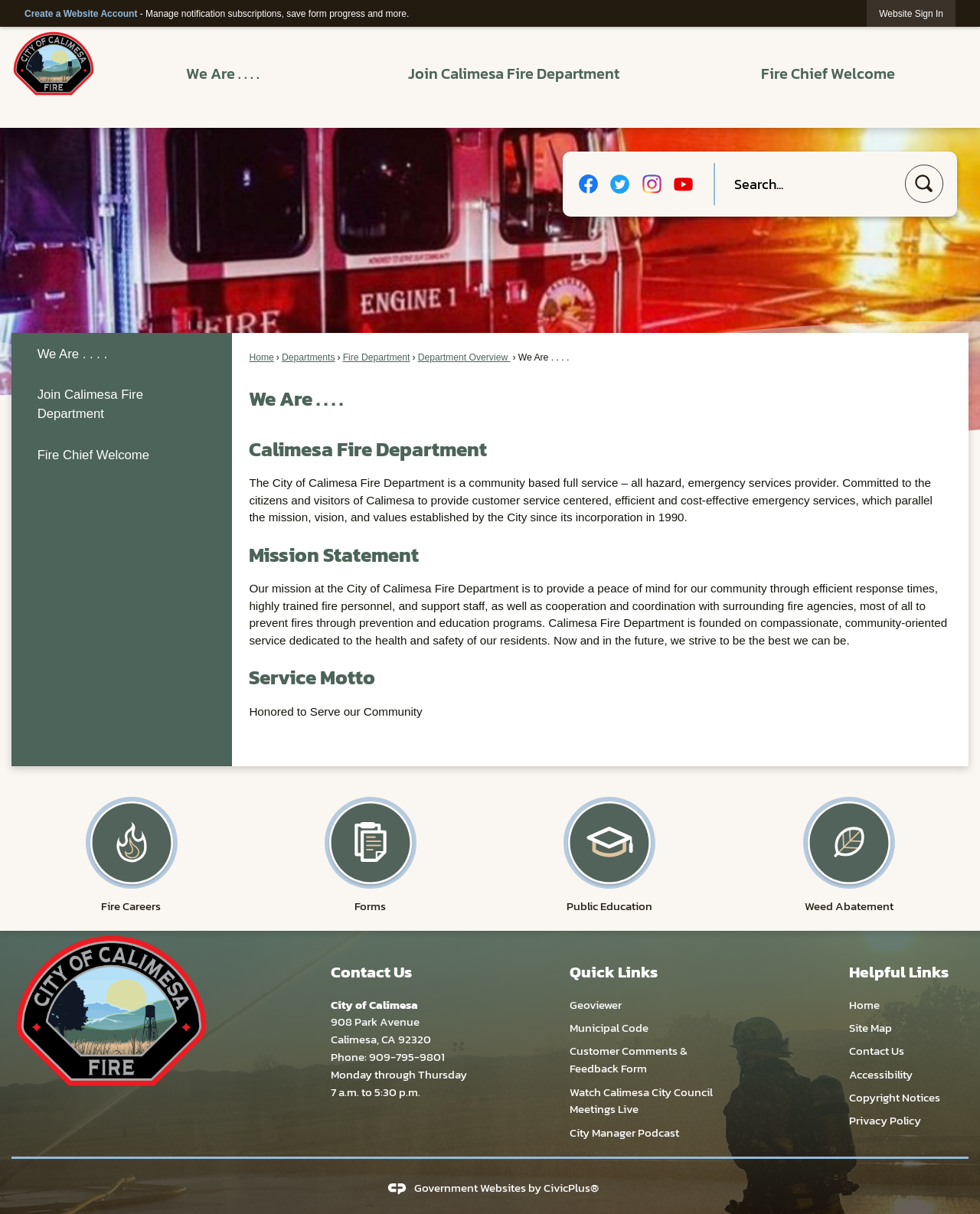What is the mission of the Calimesa Fire Department?
Using the image provided, answer with just one word or phrase.

To provide a peace of mind for the community